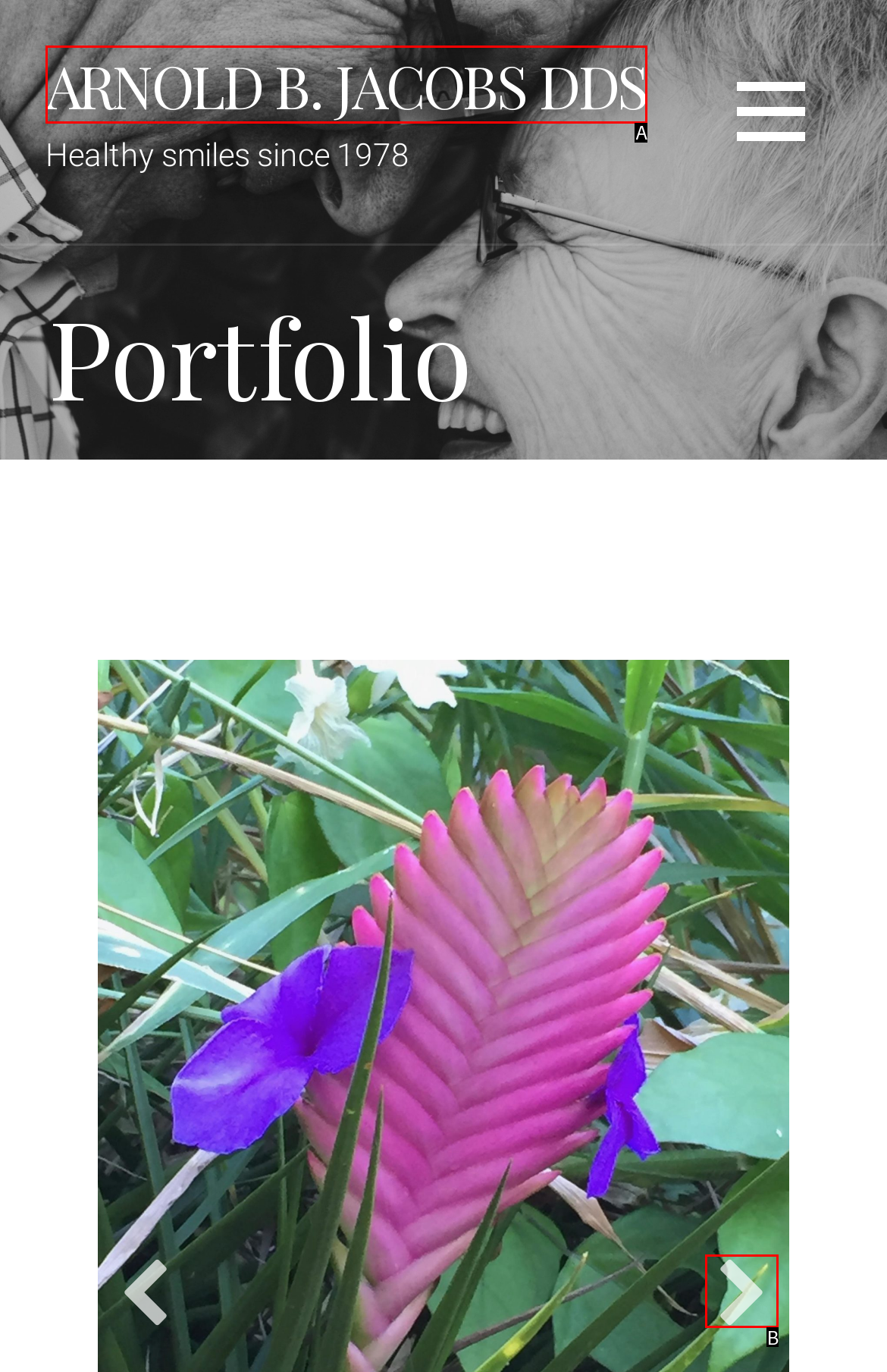Choose the HTML element that corresponds to the description: ARNOLD B. JACOBS DDS
Provide the answer by selecting the letter from the given choices.

A